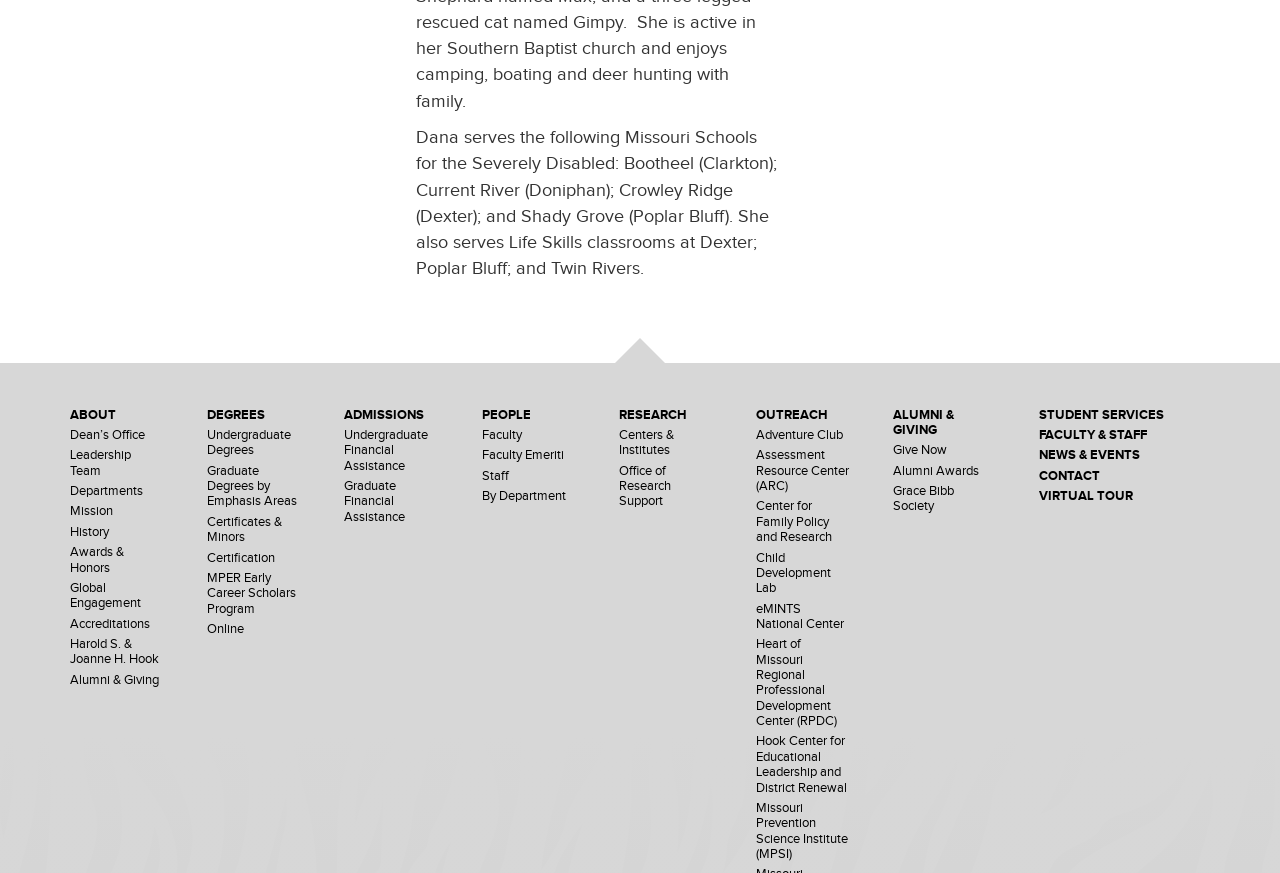Provide the bounding box coordinates in the format (top-left x, top-left y, bottom-right x, bottom-right y). All values are floating point numbers between 0 and 1. Determine the bounding box coordinate of the UI element described as: Centers & Institutes

[0.484, 0.49, 0.588, 0.525]